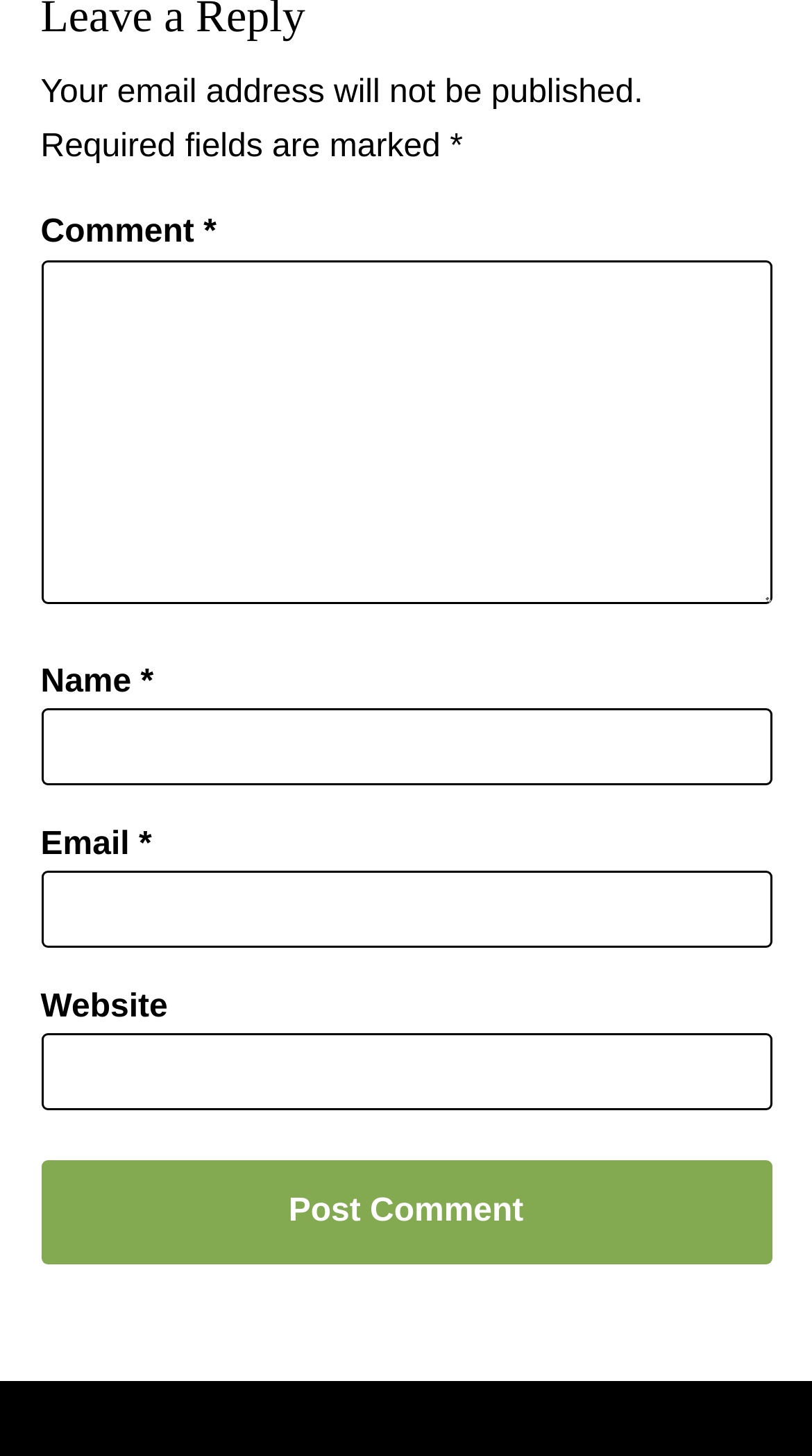Given the element description "parent_node: Email * aria-describedby="email-notes" name="email"", identify the bounding box of the corresponding UI element.

[0.05, 0.598, 0.95, 0.65]